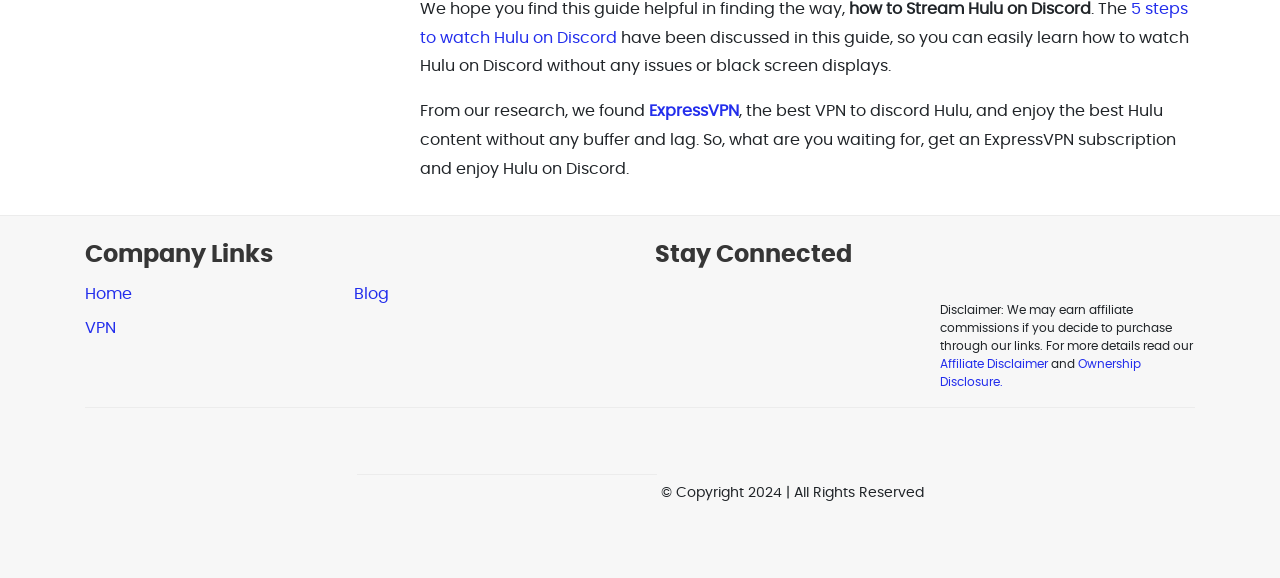Give a concise answer using one word or a phrase to the following question:
What is the disclaimer about affiliate commissions?

Earning affiliate commissions